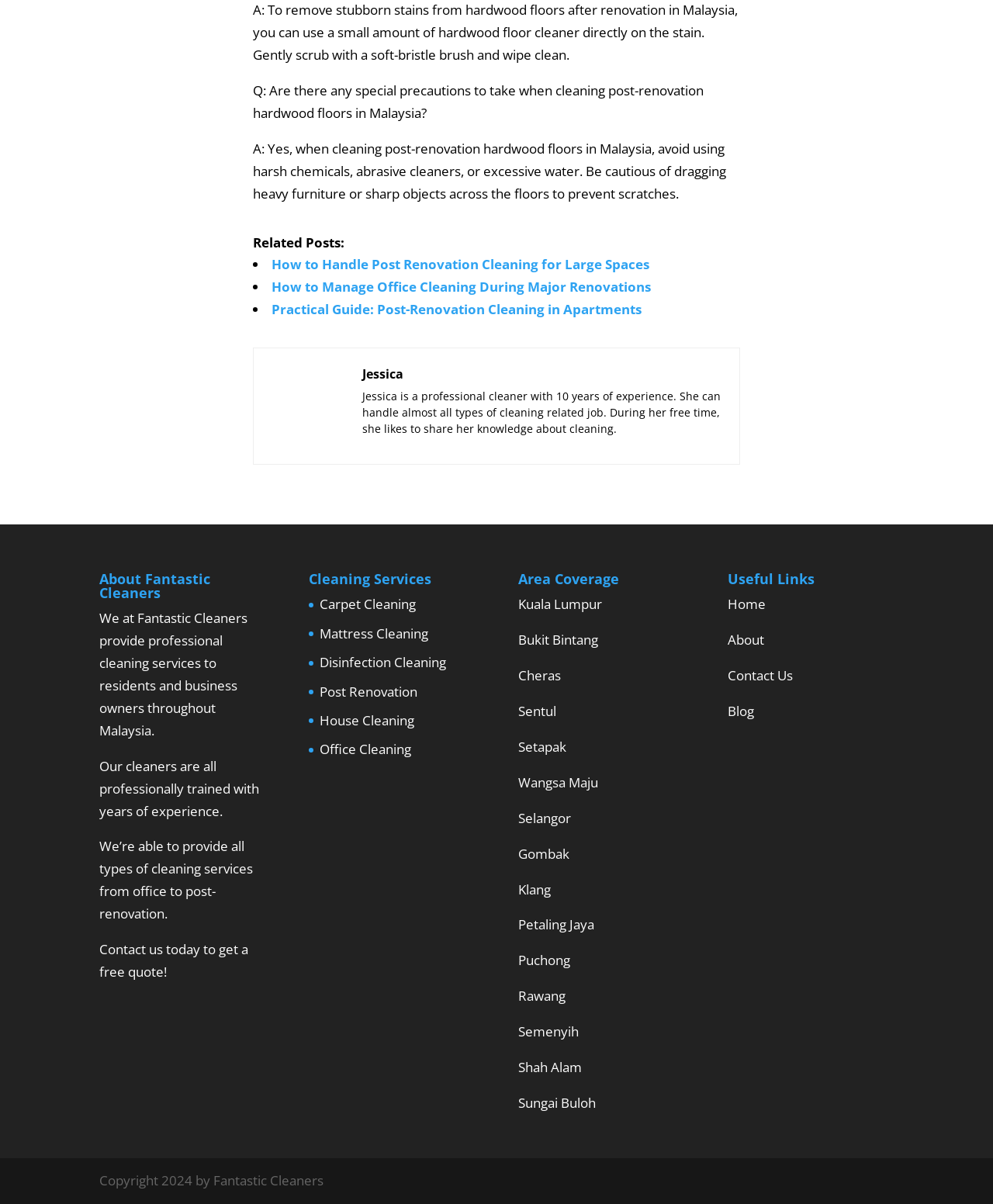Identify the bounding box coordinates for the UI element described by the following text: "Setapak". Provide the coordinates as four float numbers between 0 and 1, in the format [left, top, right, bottom].

[0.522, 0.613, 0.57, 0.628]